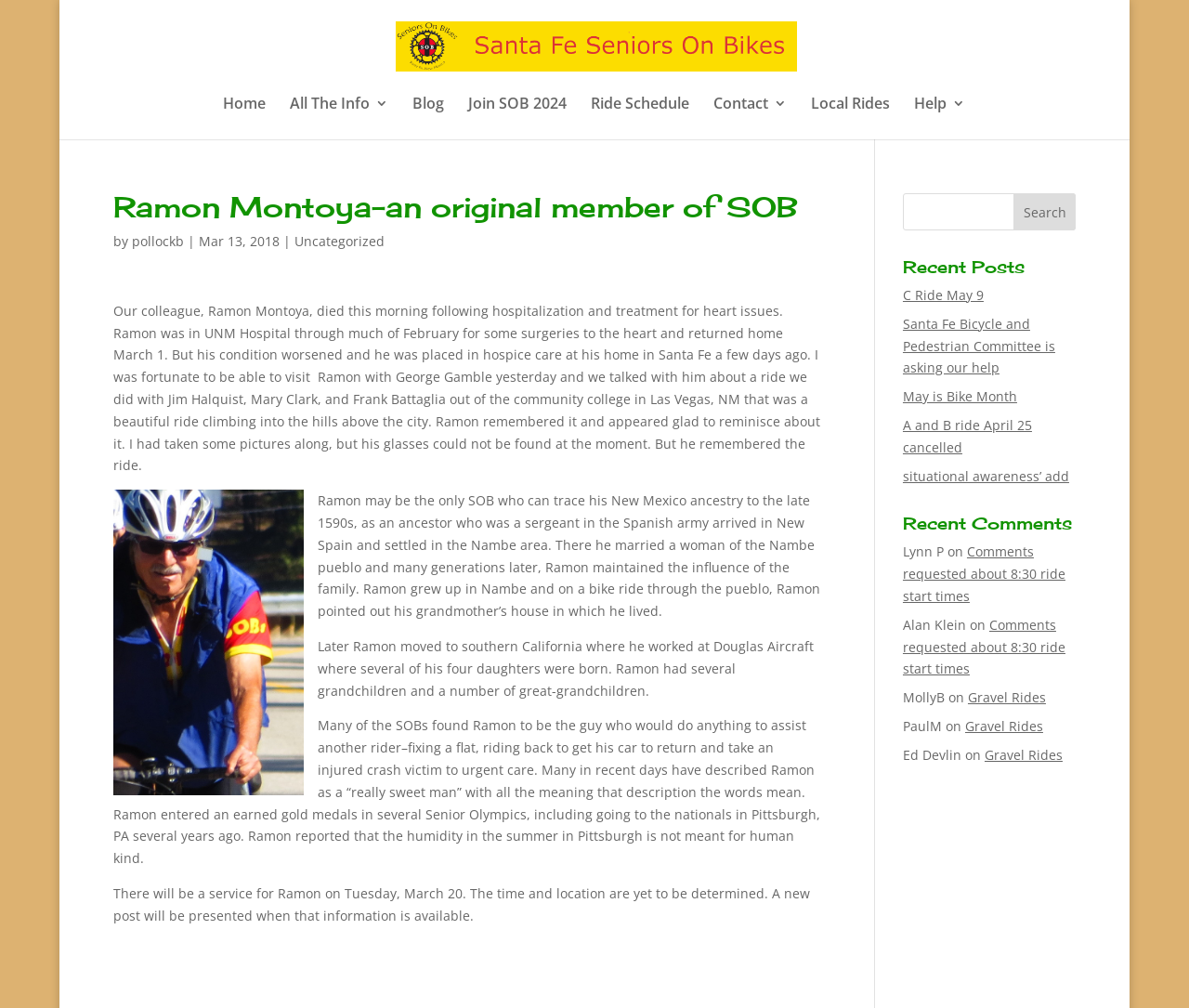Identify the bounding box for the UI element described as: "name="s"". The coordinates should be four float numbers between 0 and 1, i.e., [left, top, right, bottom].

[0.759, 0.192, 0.905, 0.229]